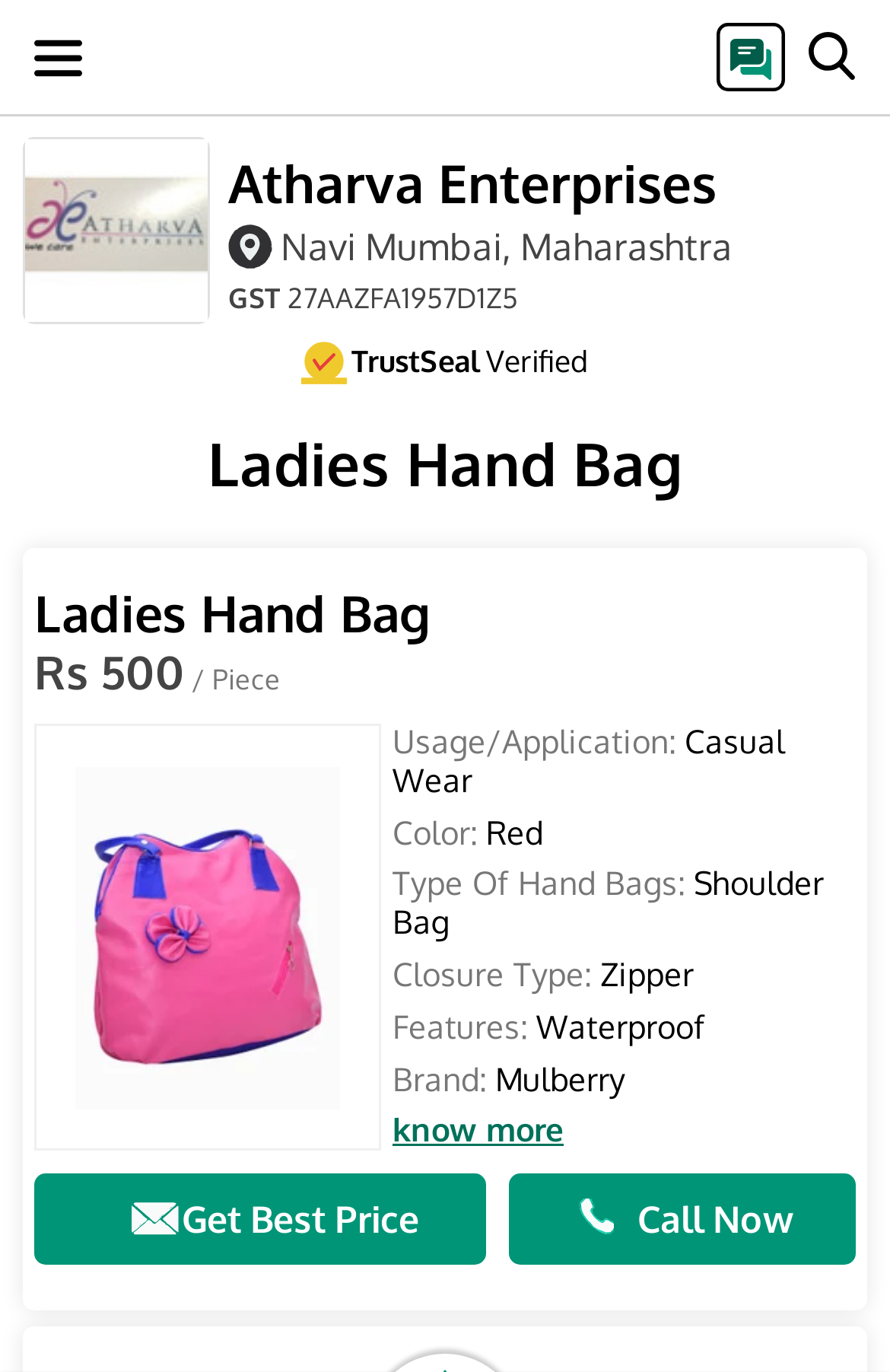What is the closure type of the hand bag?
From the image, provide a succinct answer in one word or a short phrase.

Zipper